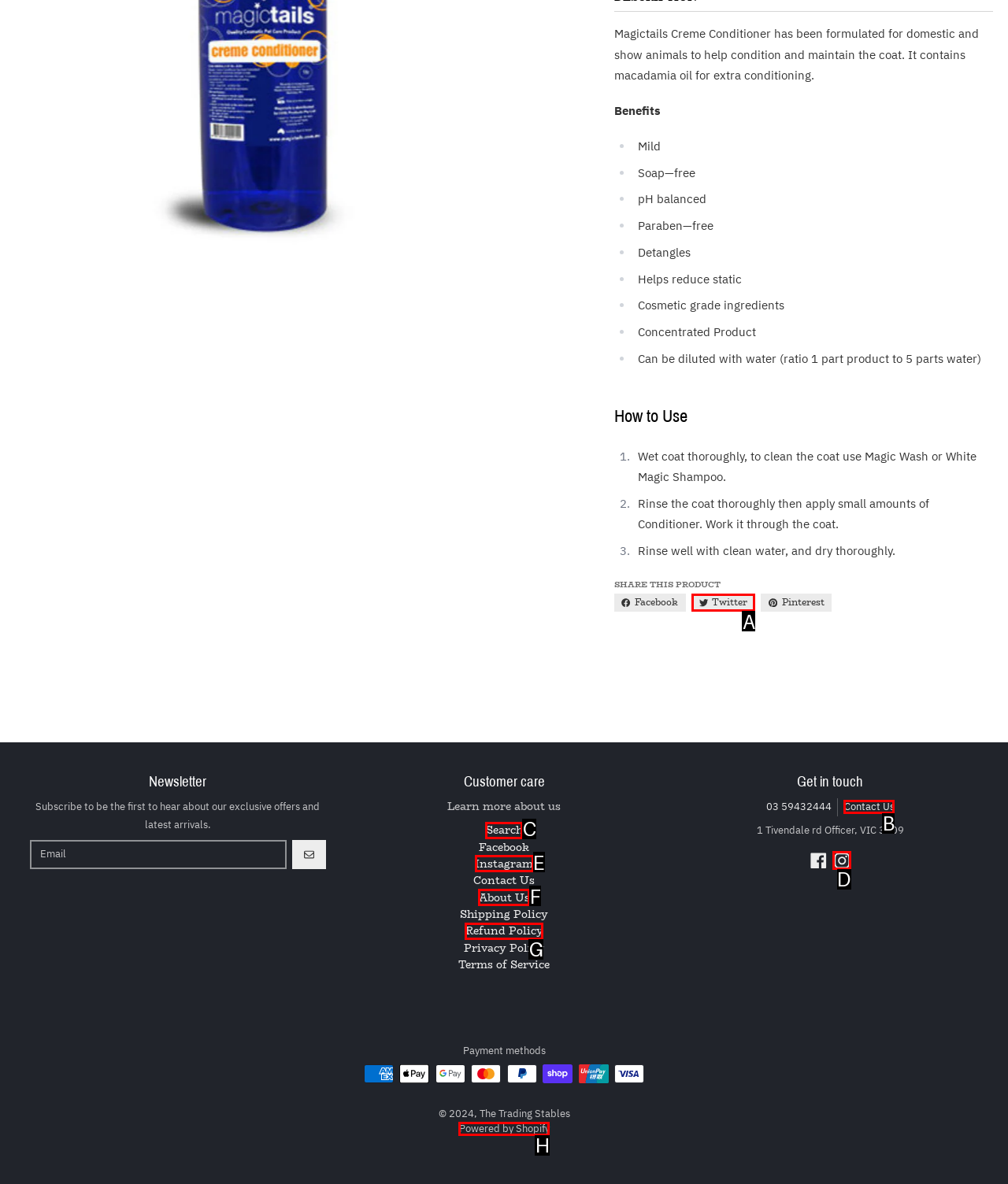Given the description: Powered by Shopify, select the HTML element that matches it best. Reply with the letter of the chosen option directly.

H